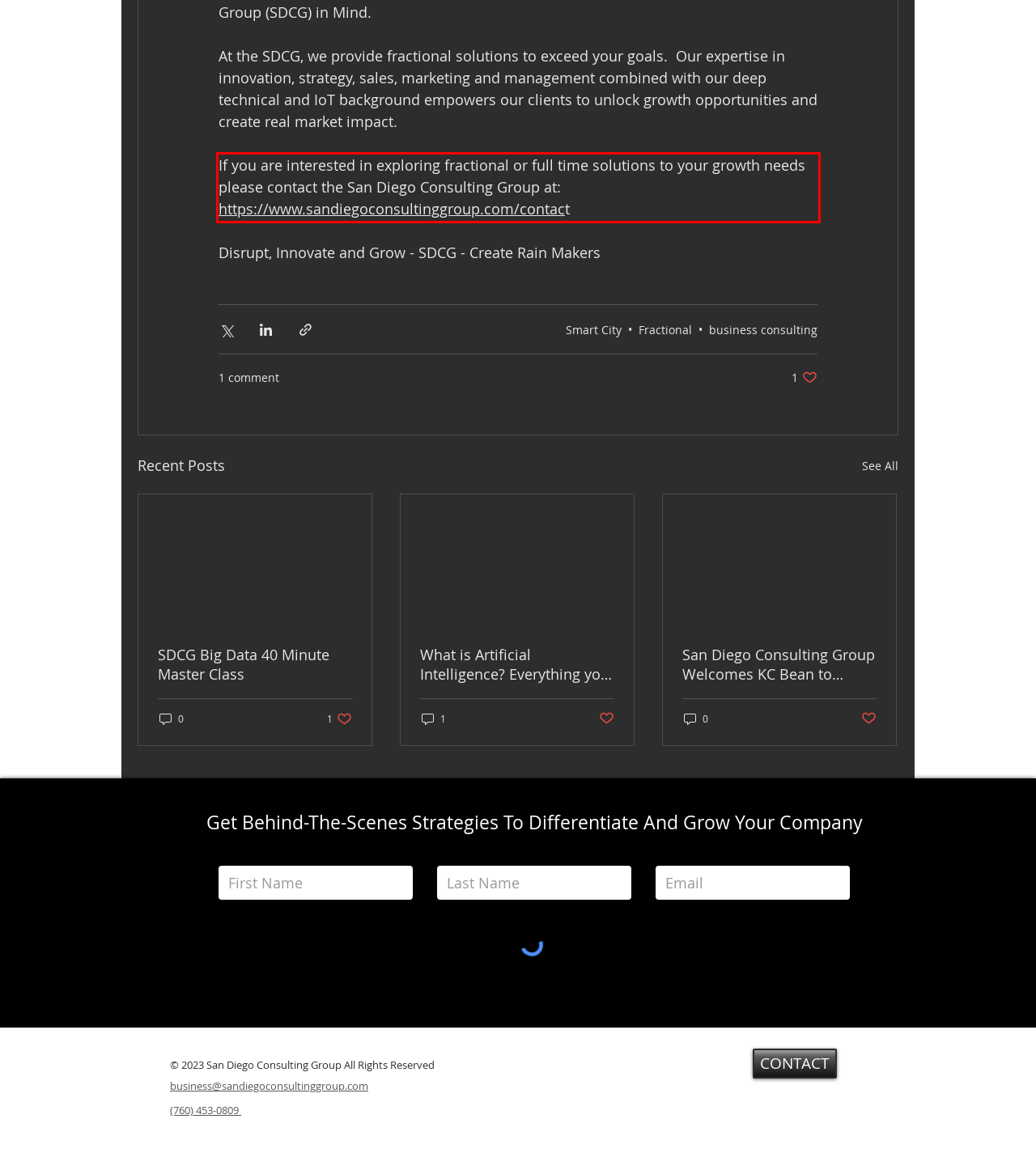Perform OCR on the text inside the red-bordered box in the provided screenshot and output the content.

If you are interested in exploring fractional or full time solutions to your growth needs please contact the San Diego Consulting Group at: https://www.sandiegoconsultinggroup.com/contact